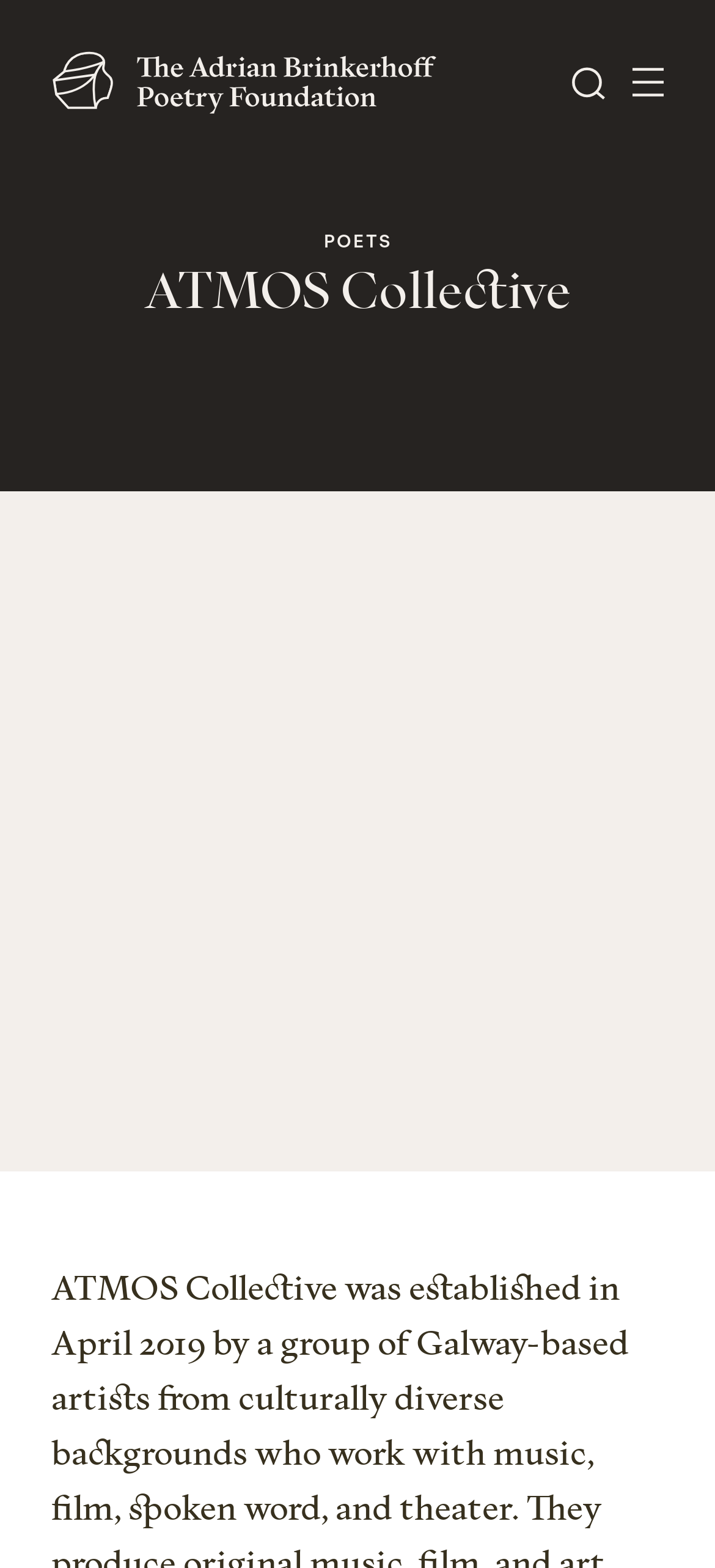Extract the bounding box for the UI element that matches this description: "aria-label="The Adrian Brinkerhoff Poetry Foundation"".

[0.072, 0.033, 0.636, 0.072]